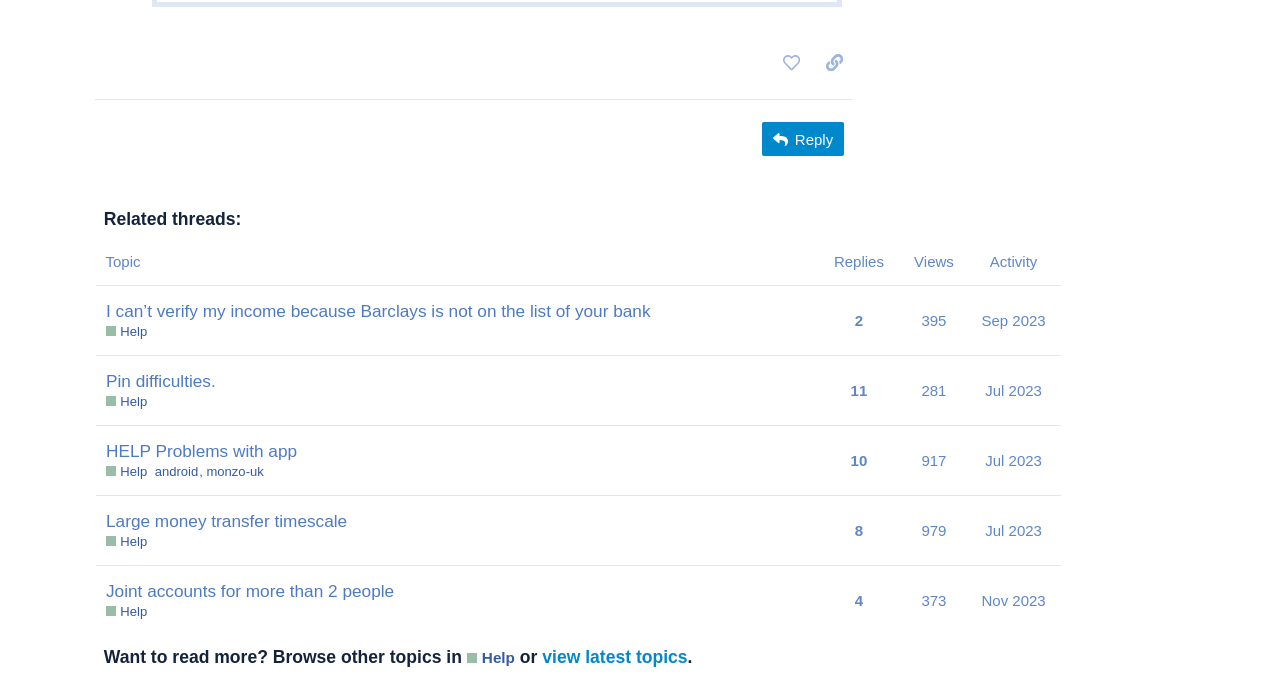Return the bounding box coordinates of the UI element that corresponds to this description: "2". The coordinates must be given as four float numbers in the range of 0 and 1, [left, top, right, bottom].

[0.664, 0.43, 0.678, 0.495]